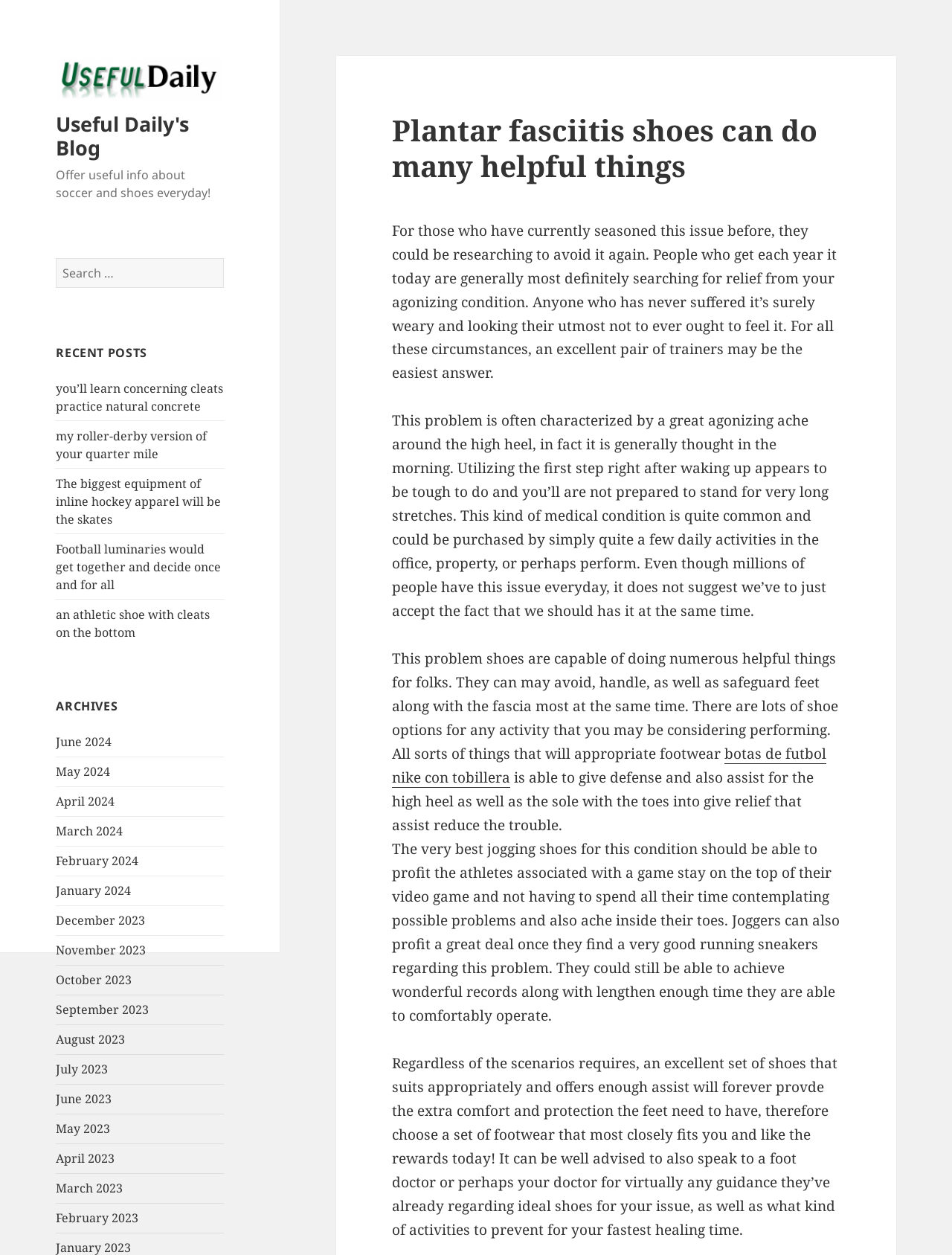Answer the following in one word or a short phrase: 
Who can benefit from plantar fasciitis shoes?

Athletes and joggers